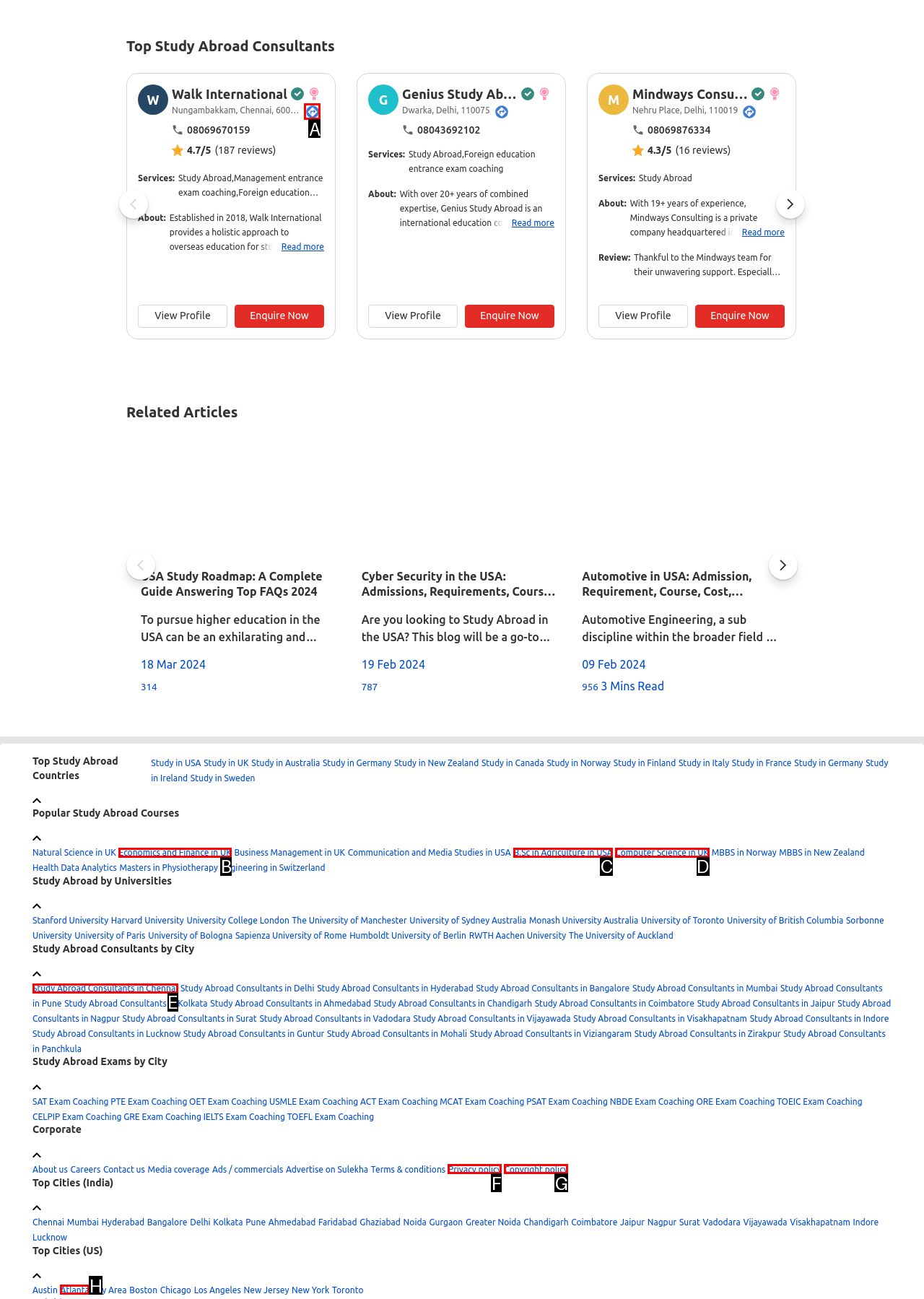Given the description: B.Sc in Agriculture in USA, pick the option that matches best and answer with the corresponding letter directly.

C